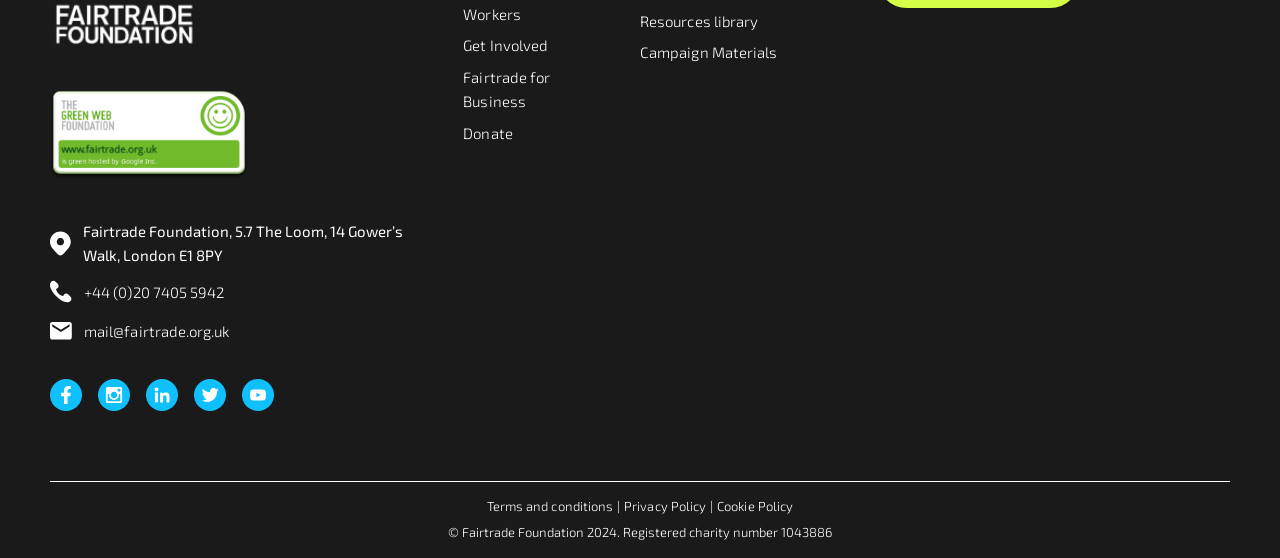Please identify the bounding box coordinates of the element that needs to be clicked to execute the following command: "Contact the website via email". Provide the bounding box using four float numbers between 0 and 1, formatted as [left, top, right, bottom].

None